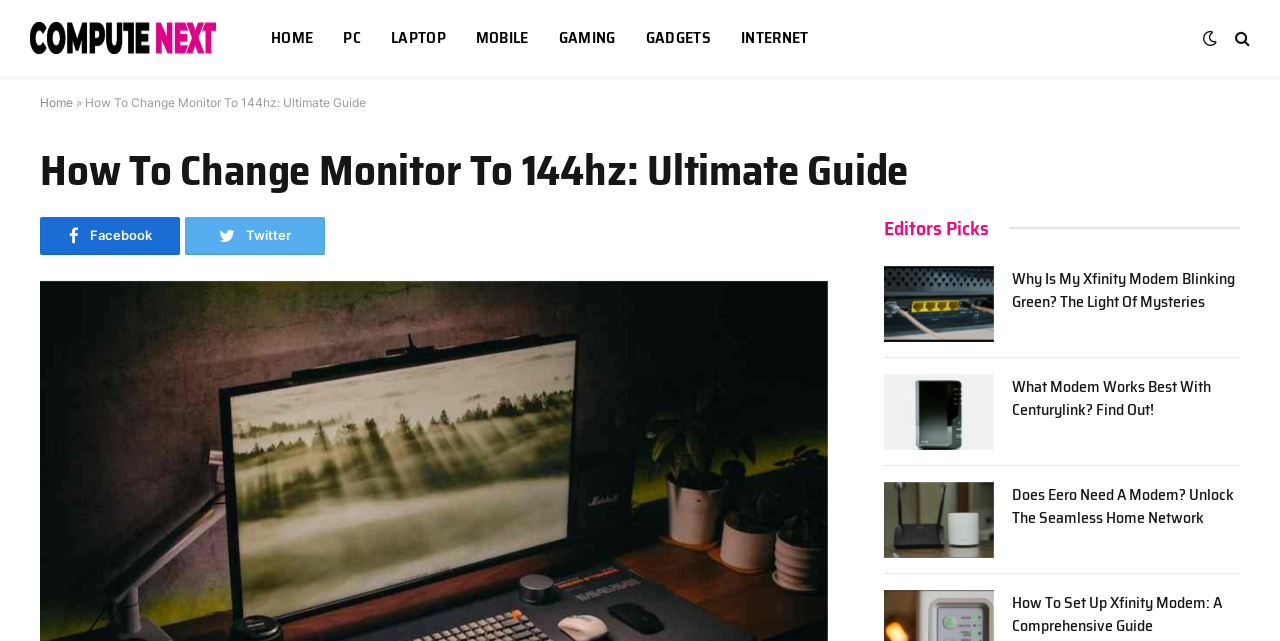Provide the bounding box coordinates of the HTML element this sentence describes: "Learn more". The bounding box coordinates consist of four float numbers between 0 and 1, i.e., [left, top, right, bottom].

None